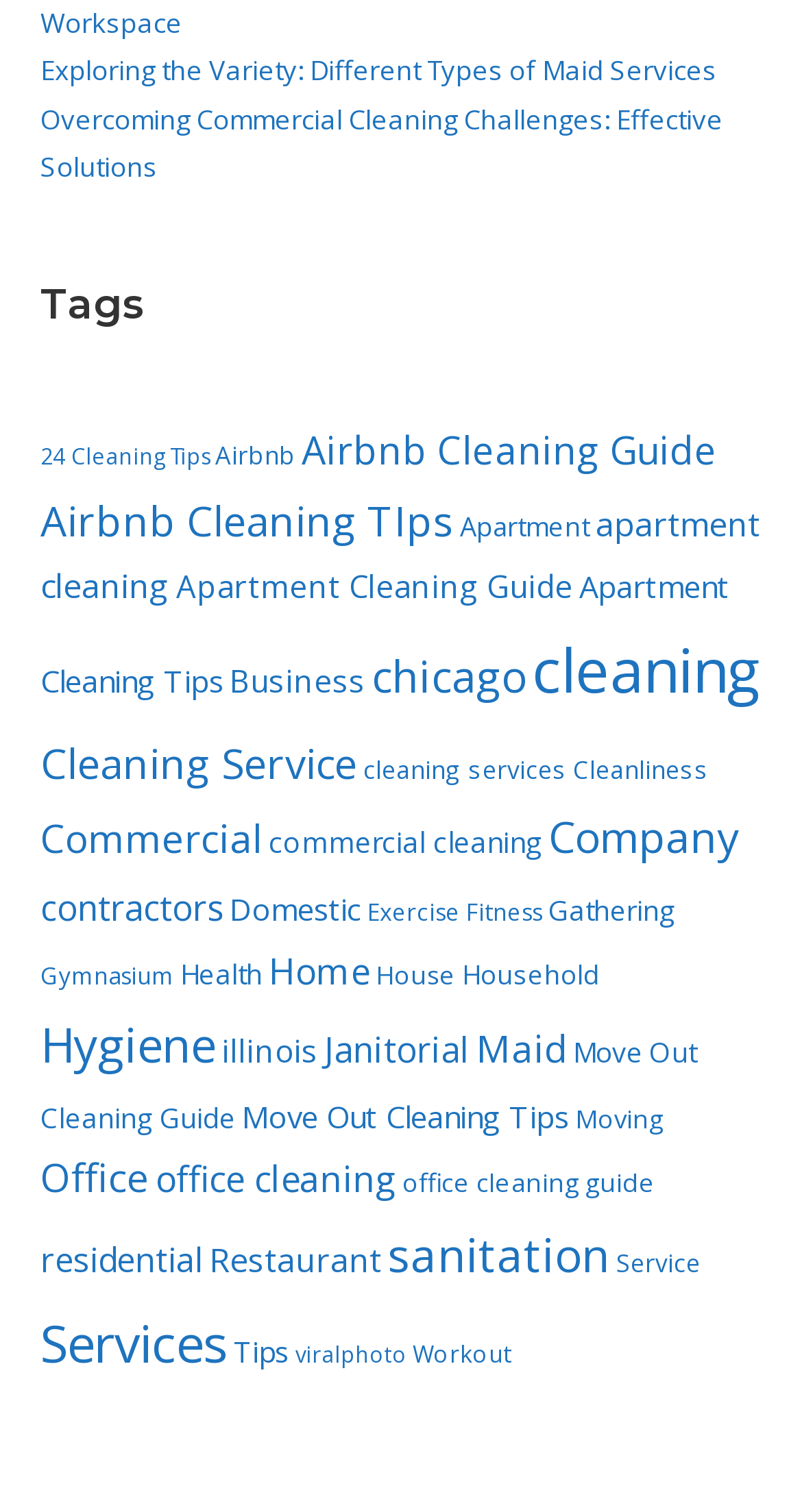Using the element description provided, determine the bounding box coordinates in the format (top-left x, top-left y, bottom-right x, bottom-right y). Ensure that all values are floating point numbers between 0 and 1. Element description: Move Out Cleaning Tips

[0.301, 0.724, 0.709, 0.751]